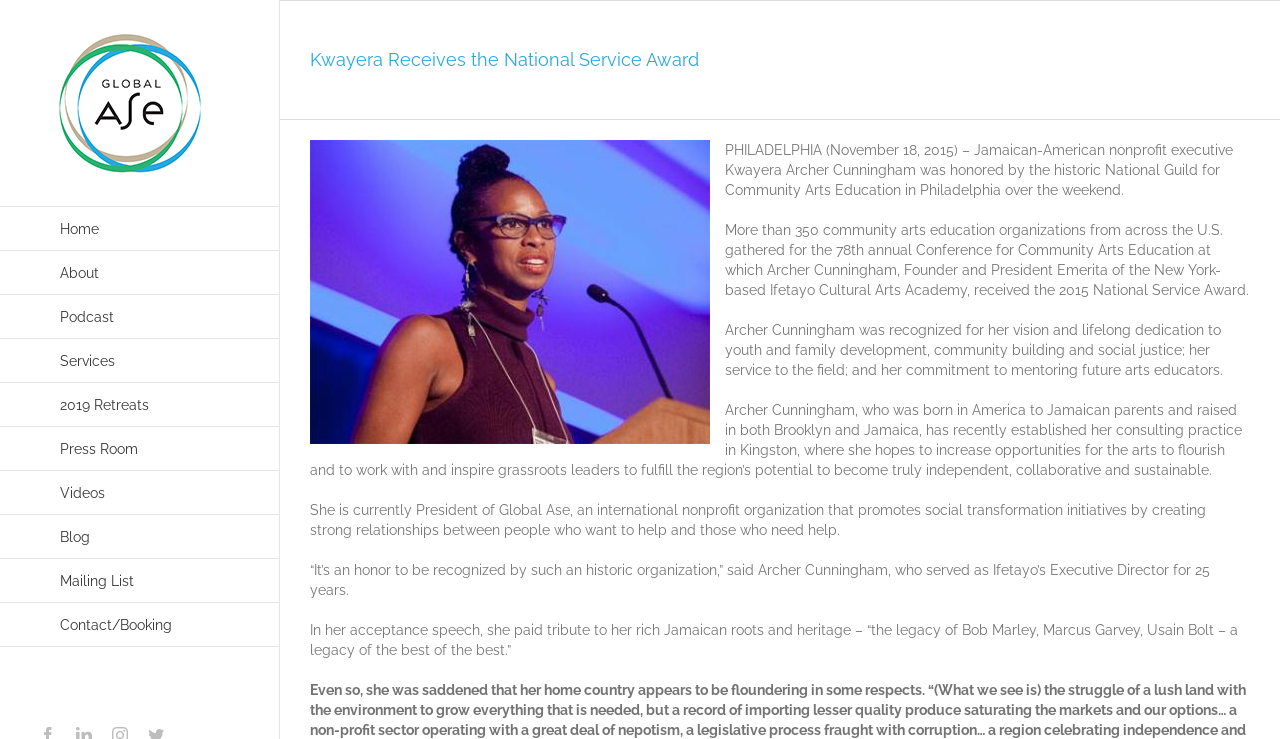Identify the bounding box coordinates for the element you need to click to achieve the following task: "Click the 'Contact' link". The coordinates must be four float values ranging from 0 to 1, formatted as [left, top, right, bottom].

None